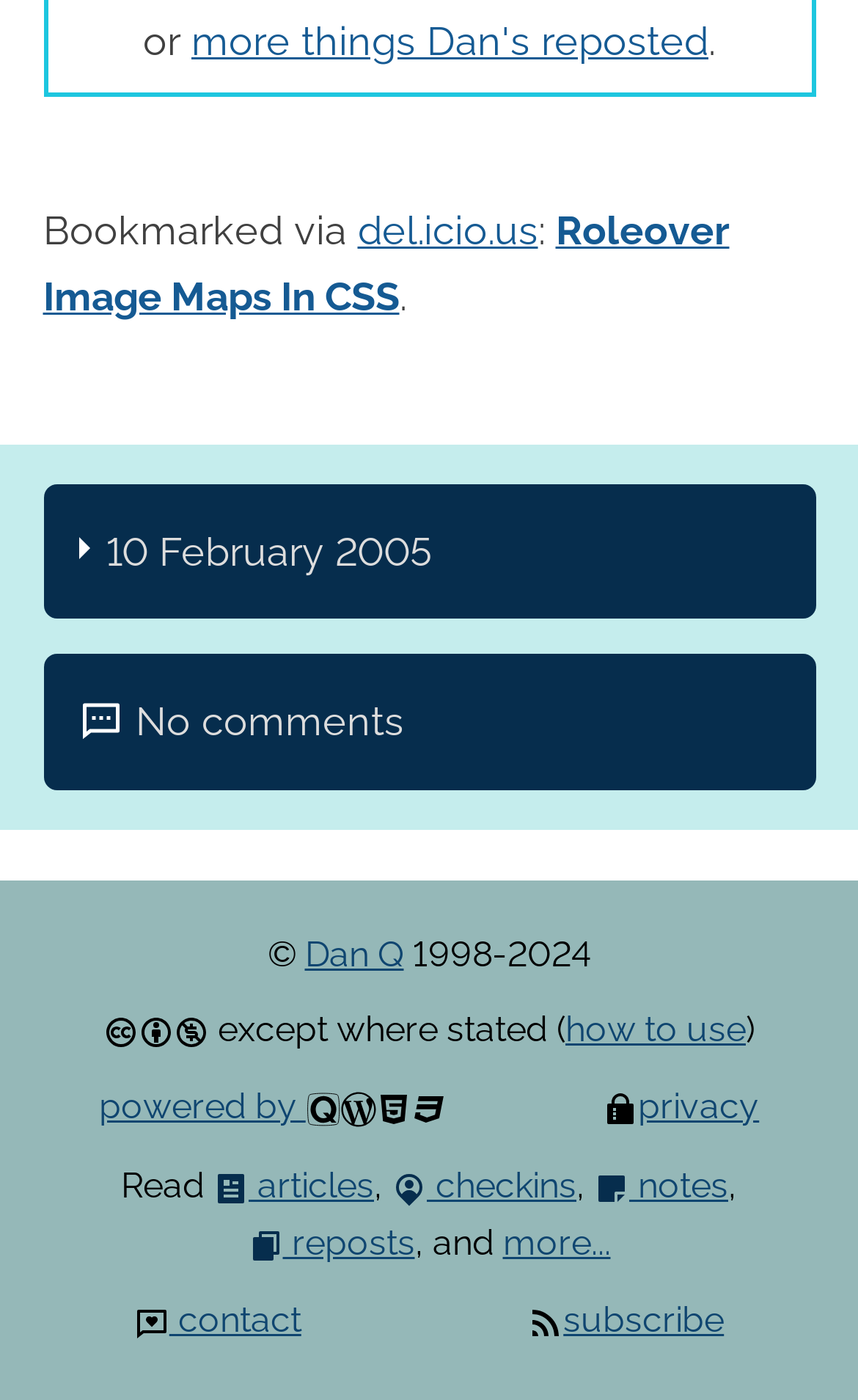Find the bounding box coordinates of the area to click in order to follow the instruction: "subscribe to the blog".

[0.616, 0.927, 0.844, 0.957]